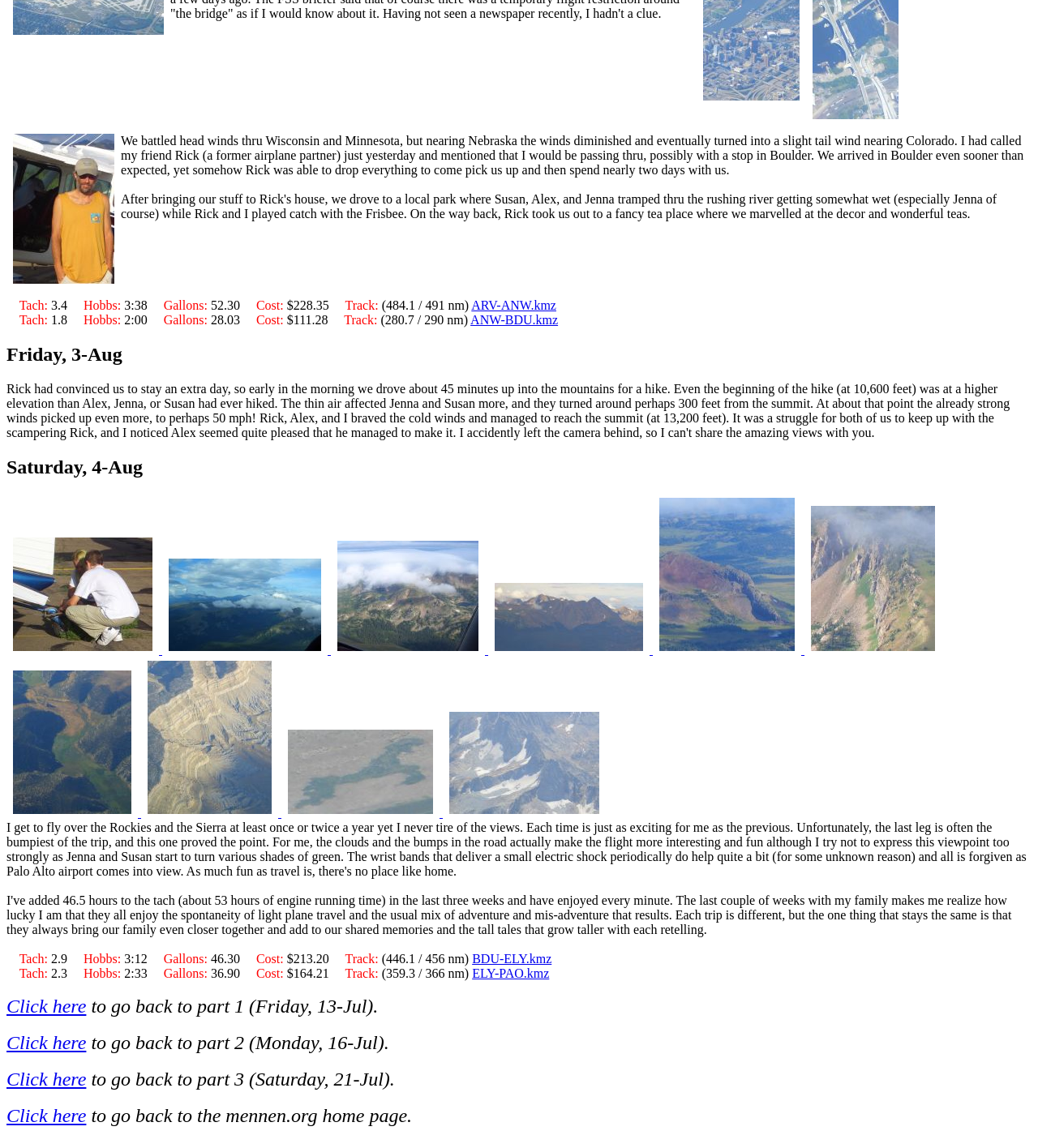Using the format (top-left x, top-left y, bottom-right x, bottom-right y), provide the bounding box coordinates for the described UI element. All values should be floating point numbers between 0 and 1: Click here

[0.006, 0.962, 0.083, 0.981]